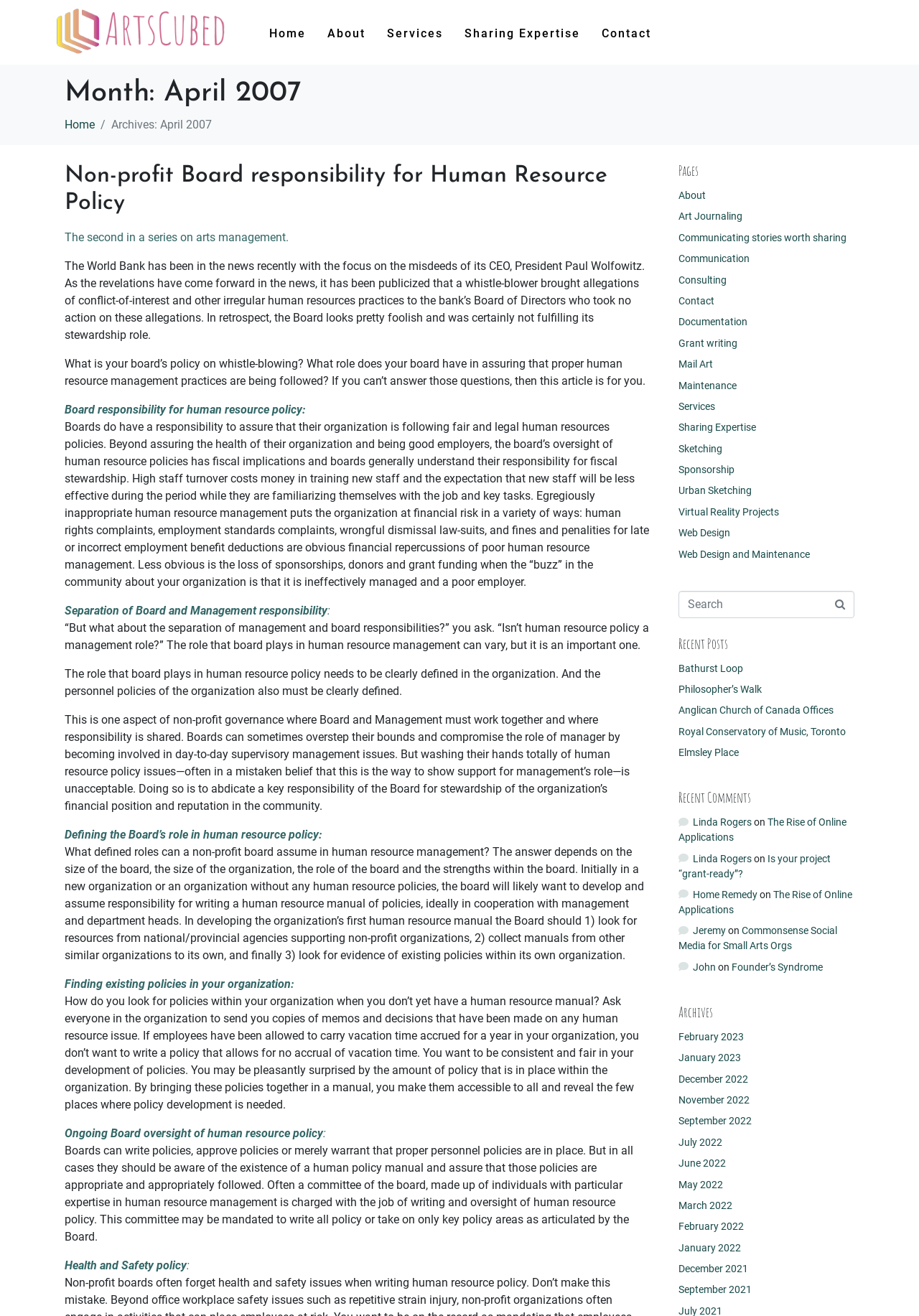Please identify and generate the text content of the webpage's main heading.

Month: April 2007